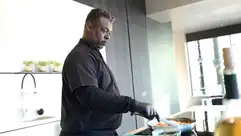What is allowing natural light to fill the room?
Using the image as a reference, answer the question with a short word or phrase.

Large windows